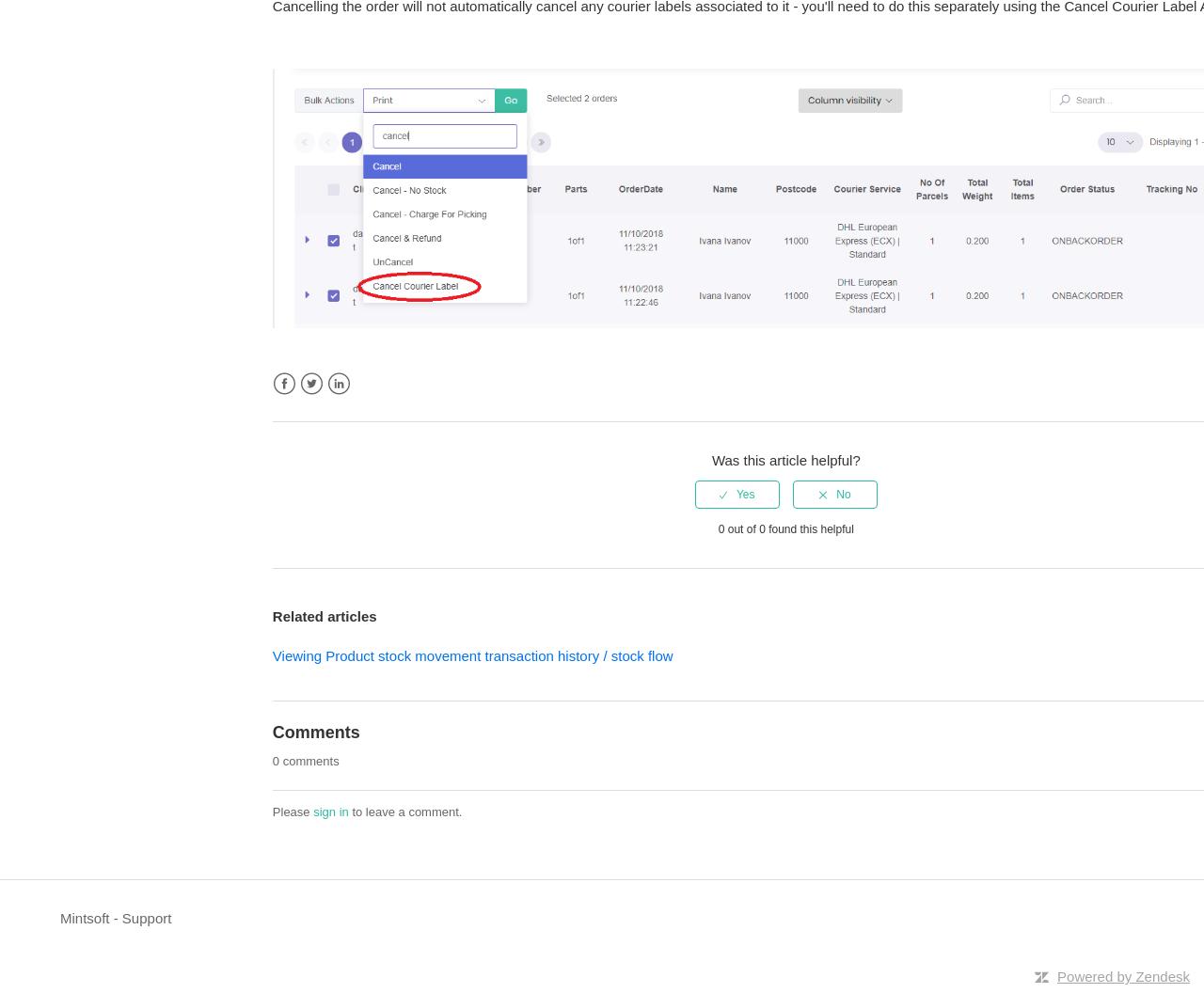Highlight the bounding box coordinates of the region I should click on to meet the following instruction: "Visit Facebook page".

[0.226, 0.375, 0.246, 0.399]